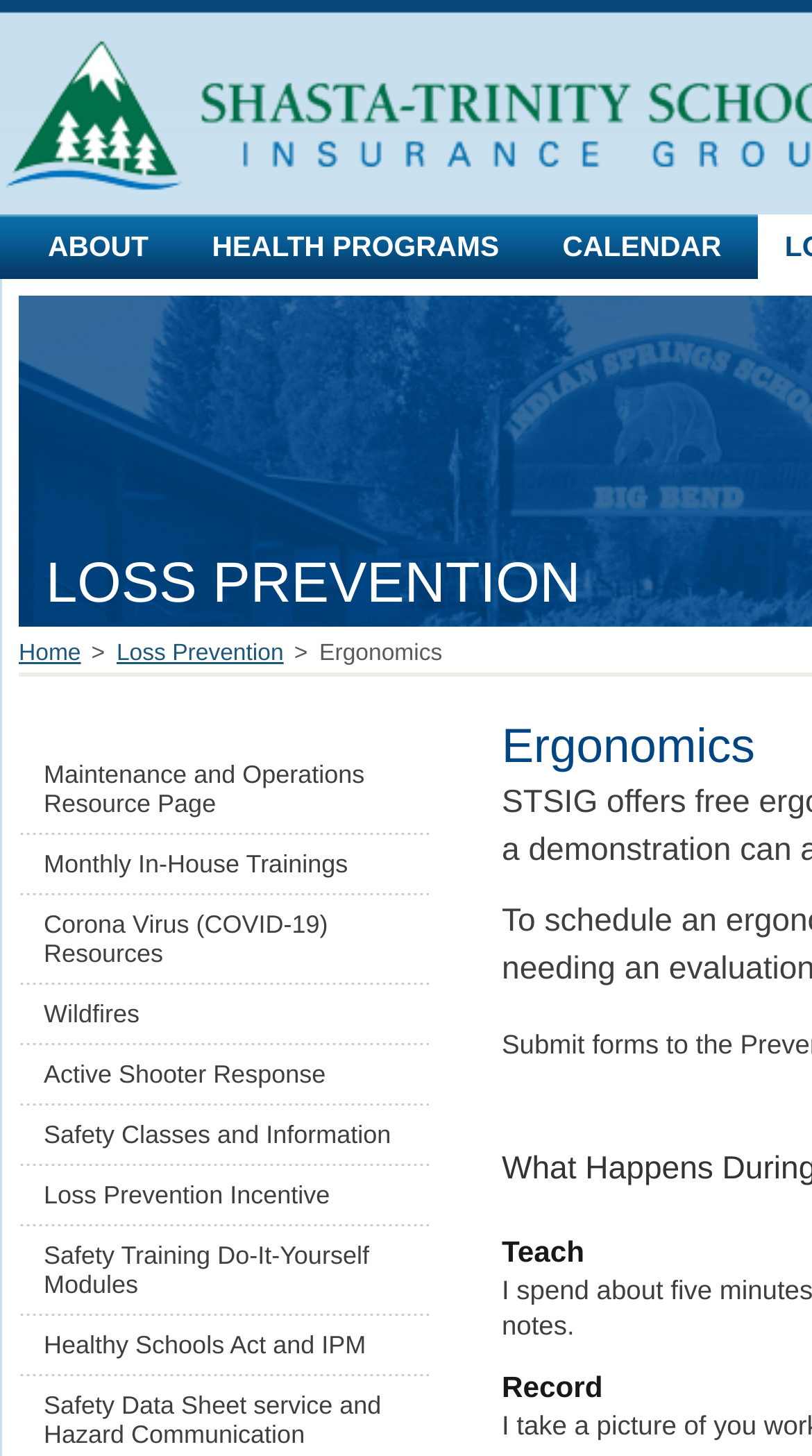Calculate the bounding box coordinates of the UI element given the description: "Calendar".

[0.659, 0.149, 0.922, 0.193]